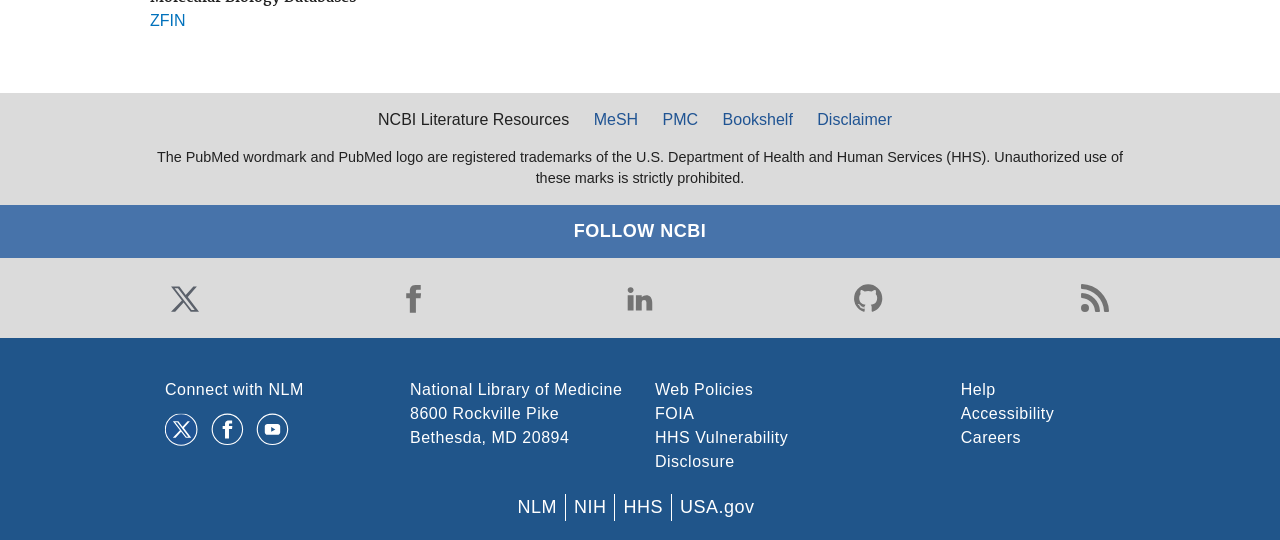What is the name of the library?
Give a detailed response to the question by analyzing the screenshot.

I found the name of the library by looking at the static text element that says 'National Library of Medicine'.